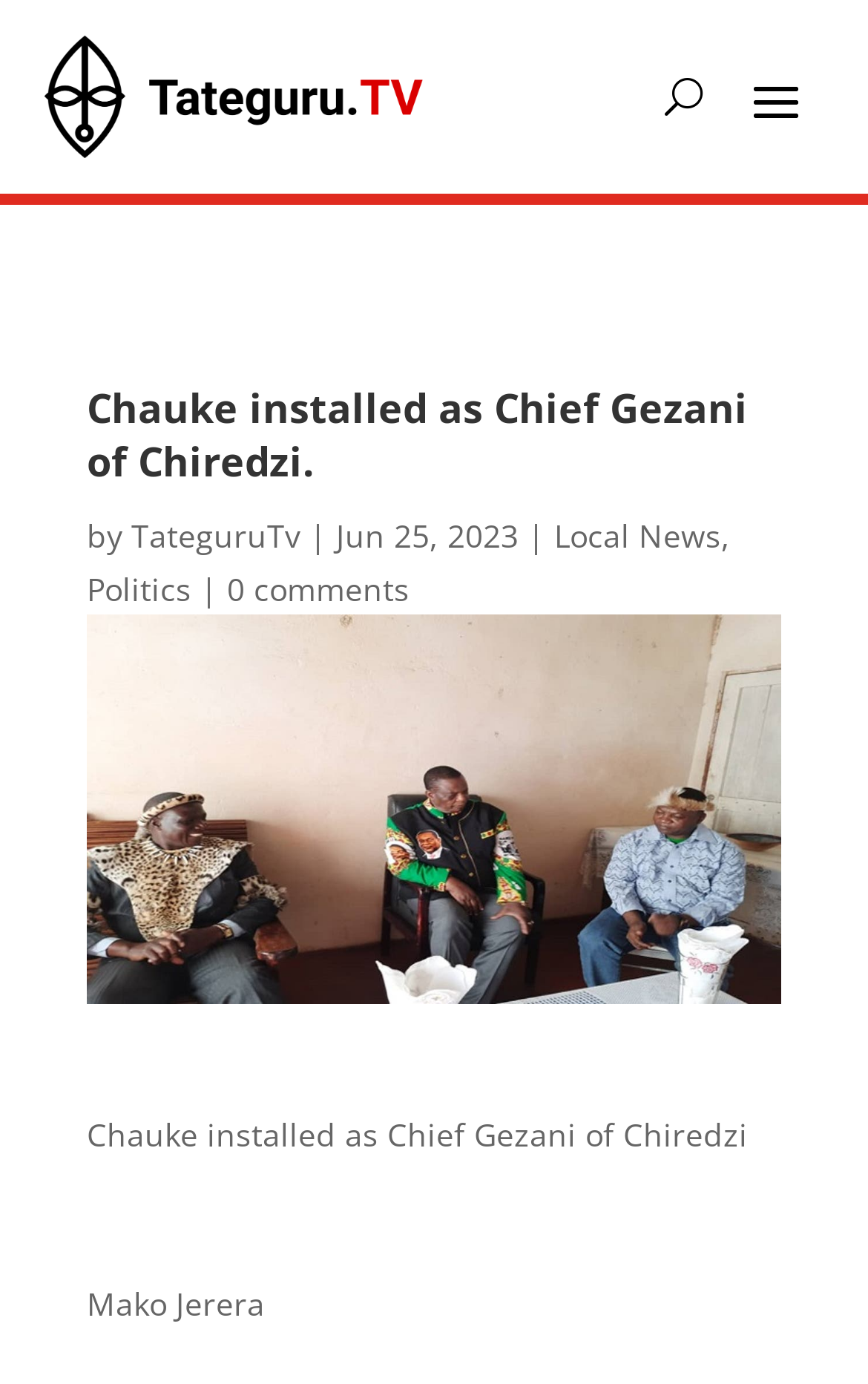Please give a concise answer to this question using a single word or phrase: 
What is the category of the news article?

Local News